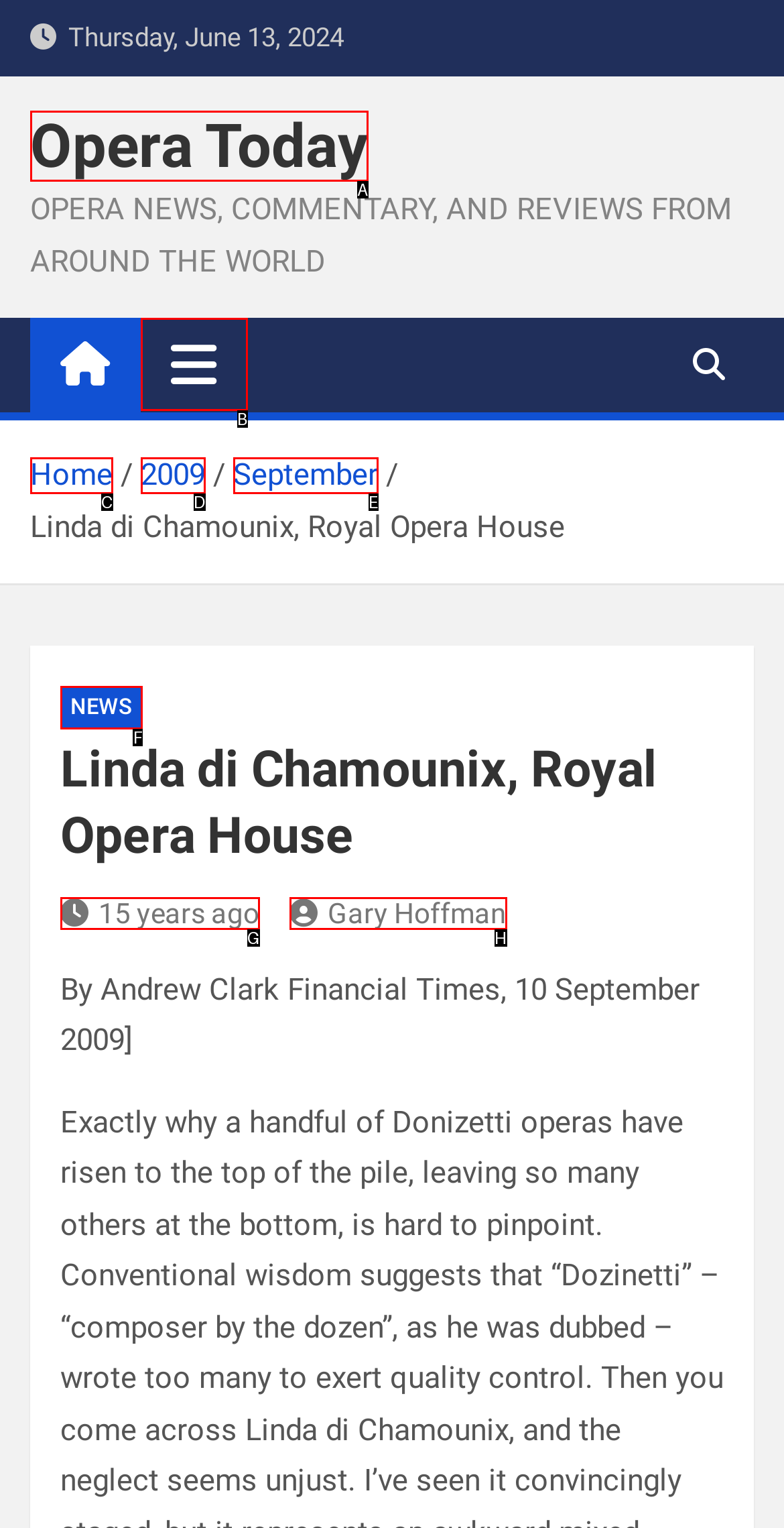Decide which letter you need to select to fulfill the task: Read NEWS
Answer with the letter that matches the correct option directly.

F